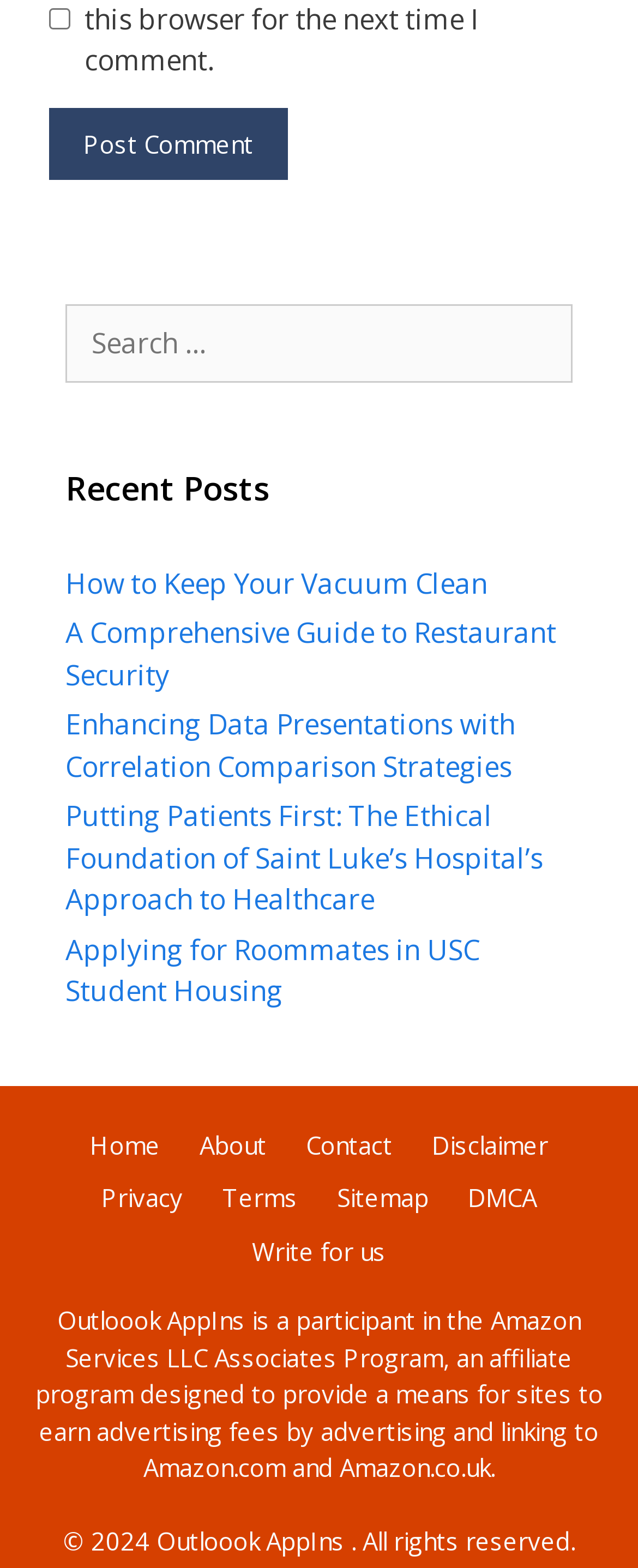What is the function of the searchbox?
Using the information from the image, provide a comprehensive answer to the question.

The searchbox is located near the top of the webpage with the label 'Search for:'. This suggests that the function of the searchbox is to allow users to search for specific content within the website.